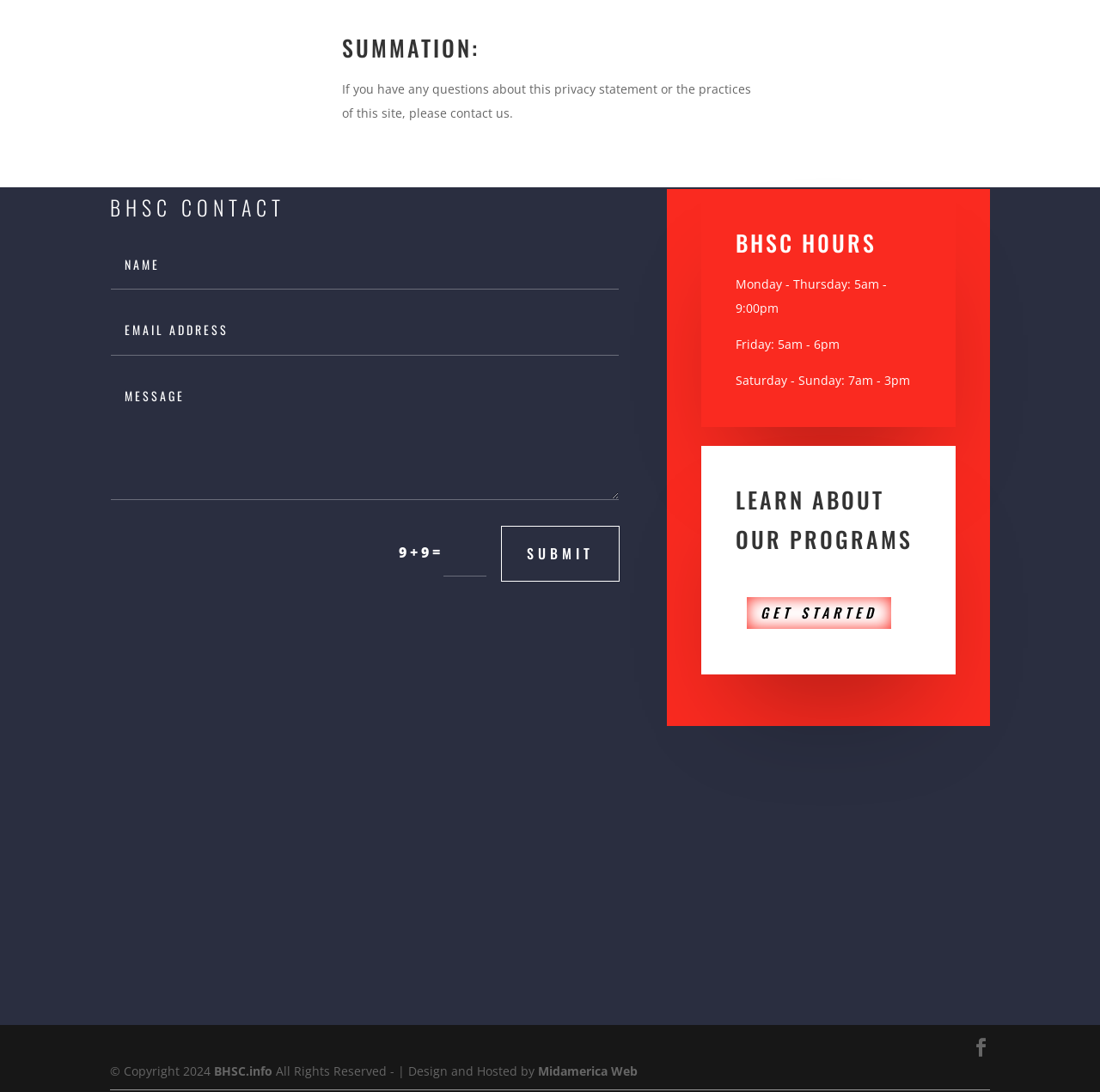Find the bounding box of the UI element described as follows: "Facebook".

[0.884, 0.95, 0.9, 0.97]